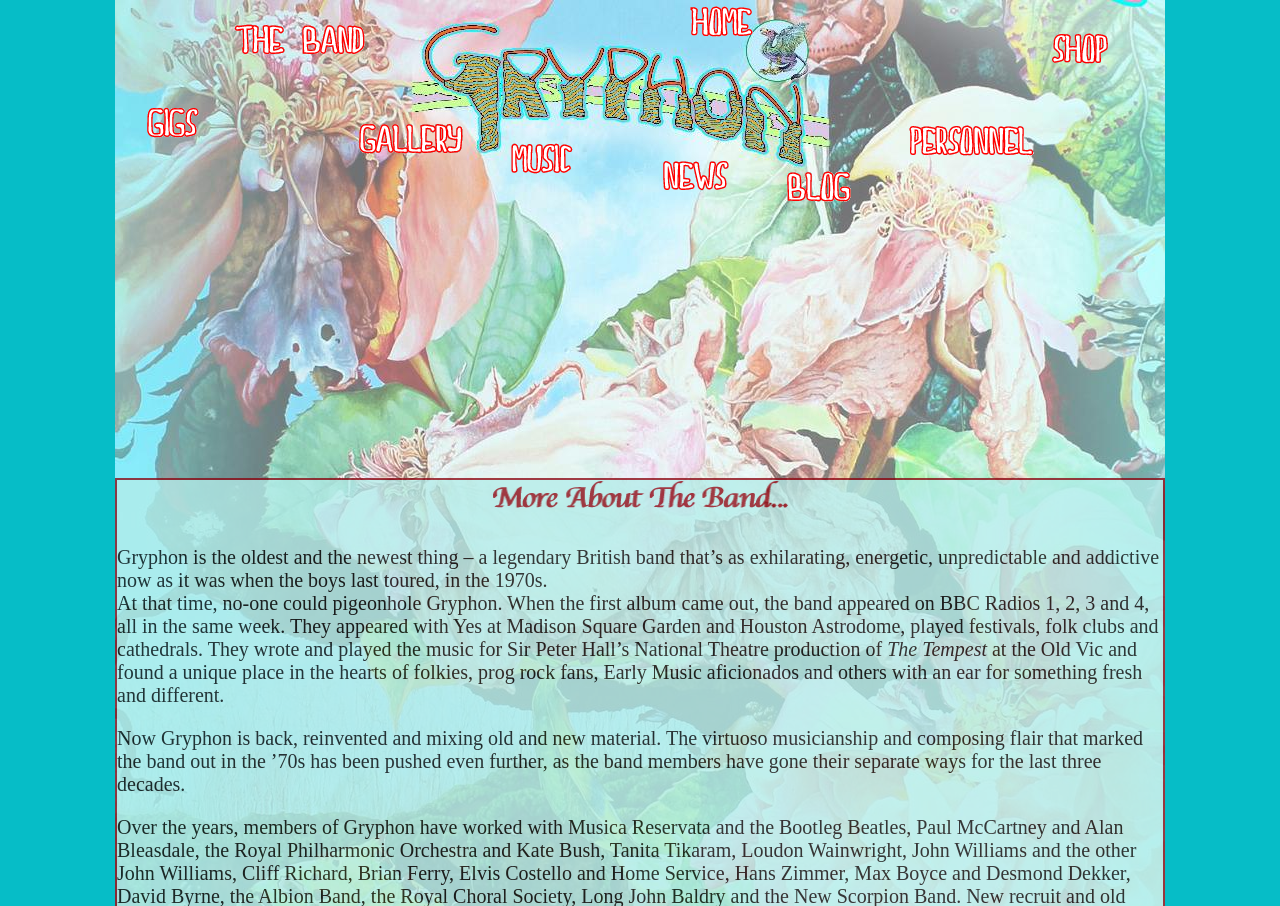Construct a thorough caption encompassing all aspects of the webpage.

The webpage is about the British band Gryphon, with a prominent image of the band's logo "MUSIC" located near the top center of the page. Below the logo, there is a larger image with the text "More About The Band..." written on it, situated near the top of the page.

The main content of the page is a series of paragraphs that describe the band's history and current status. The text is divided into four sections, each describing a different aspect of the band. The first section explains how Gryphon was a unique band in the 1970s, unable to be categorized, and how they performed with various famous bands and at different venues. The second section mentions their involvement in a National Theatre production of "The Tempest". The third section describes how the band has been reinvented, mixing old and new material, and how the band members have developed their skills over the past three decades. The fourth section is not explicitly described, but it likely continues to discuss the band's current status and activities.

On the left side of the page, there are several images, including "GALLERY", "BLOG", "PERSONNEL", and "Gigs", which are likely navigation buttons or links to other pages related to the band. On the right side of the page, there are two more images, "NEWS" and another "MUSIC" logo, which may also be navigation links or buttons.